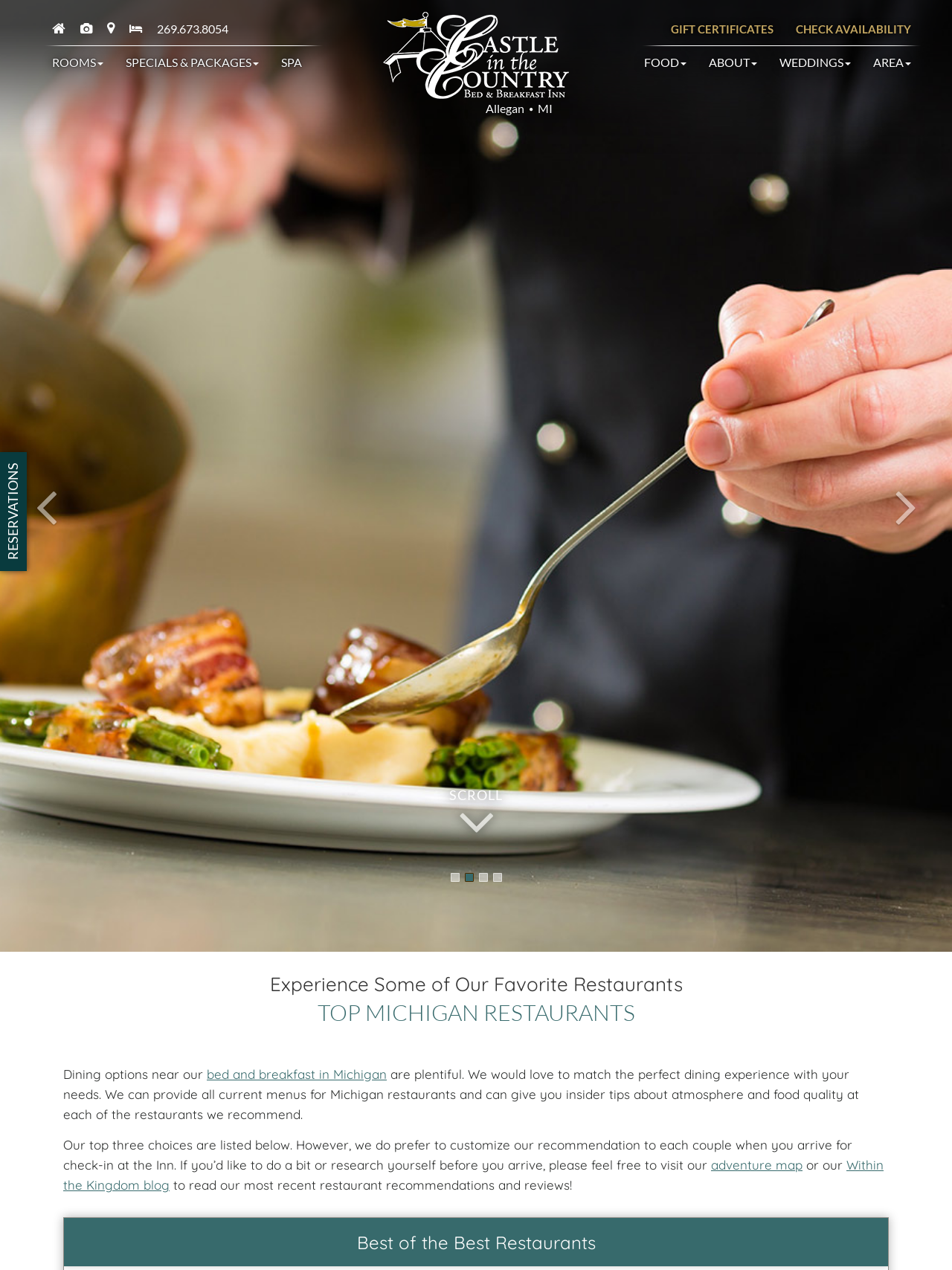What is the name of the bed and breakfast?
Please provide a single word or phrase as the answer based on the screenshot.

Castle In the Country